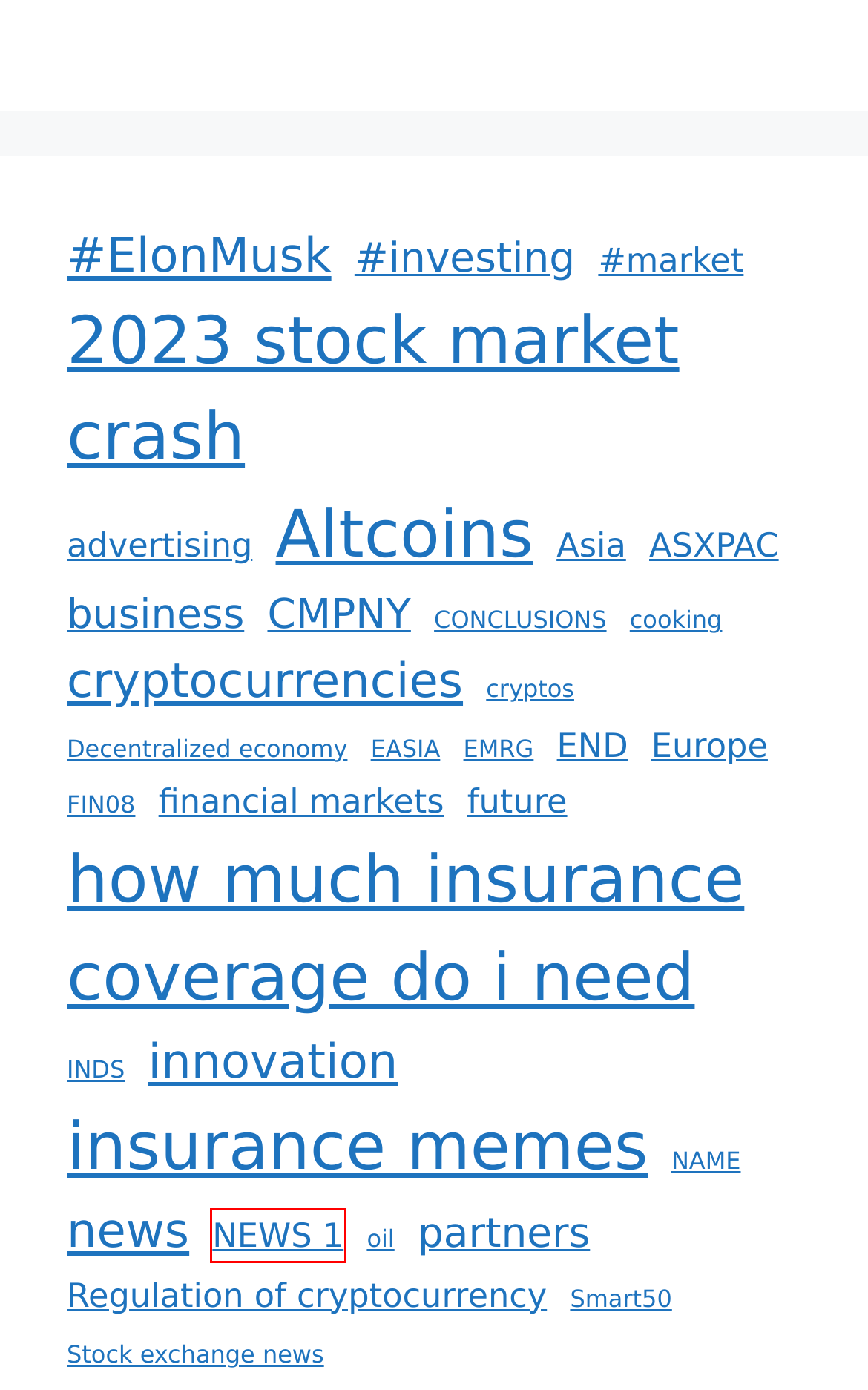You see a screenshot of a webpage with a red bounding box surrounding an element. Pick the webpage description that most accurately represents the new webpage after interacting with the element in the red bounding box. The options are:
A. NEWS 1 - MOVSMARINA.COM
B. EMRG - MOVSMARINA.COM
C. ASXPAC - MOVSMARINA.COM
D. news - MOVSMARINA.COM
E. advertising - MOVSMARINA.COM
F. CMPNY - MOVSMARINA.COM
G. innovation - MOVSMARINA.COM
H. #market - MOVSMARINA.COM

A